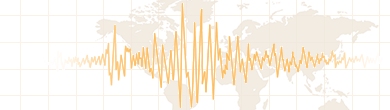What is the article's topic?
Please provide a comprehensive answer to the question based on the webpage screenshot.

The article's title, '基于机器学习的长宁地震三维断层面几何特征建模', suggests that it explores the application of machine learning techniques in understanding geological phenomena, specifically in the context of seismic studies and fault plane geometry modeling.